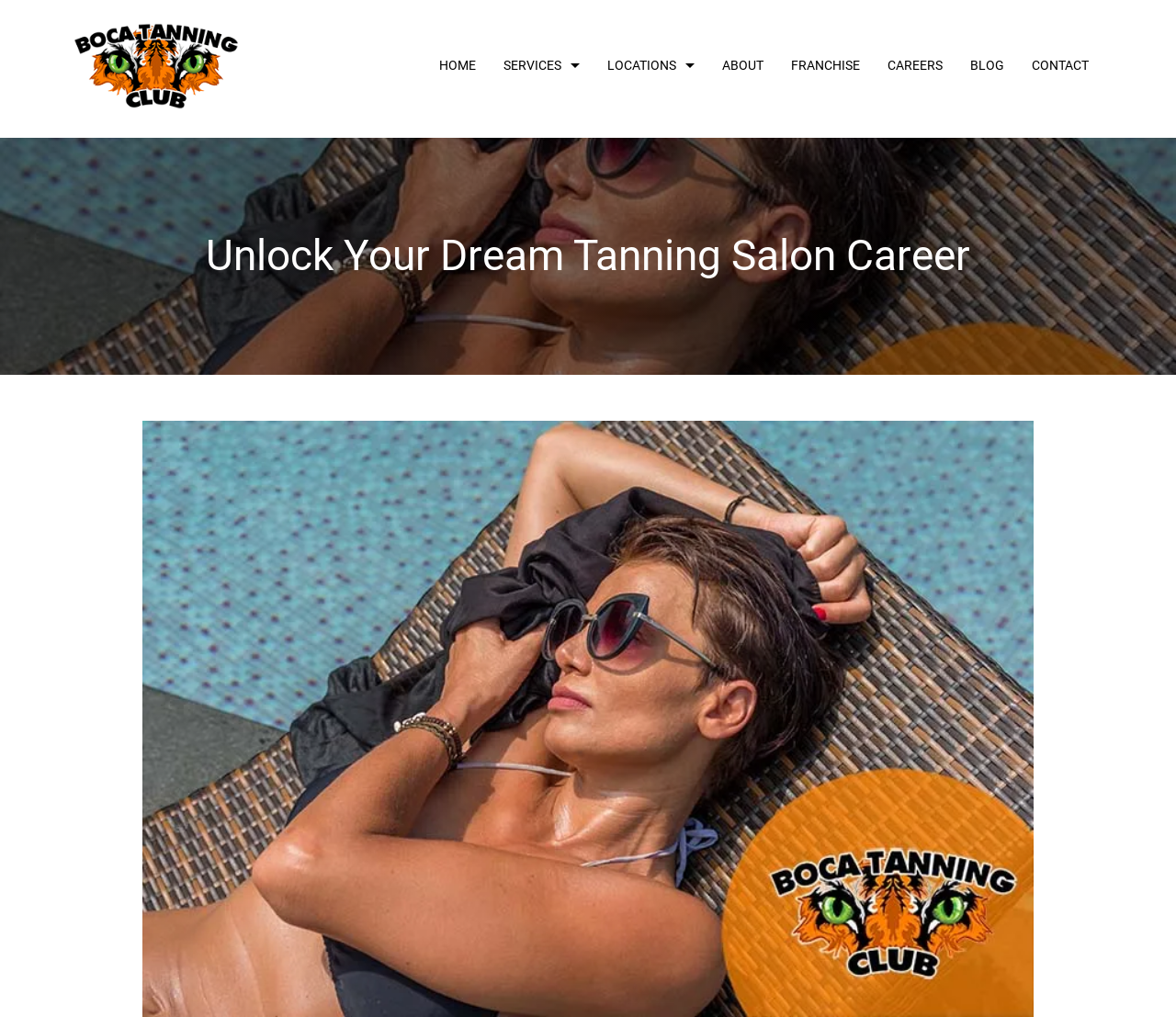Identify the bounding box coordinates of the region that should be clicked to execute the following instruction: "go to home page".

[0.362, 0.053, 0.416, 0.077]